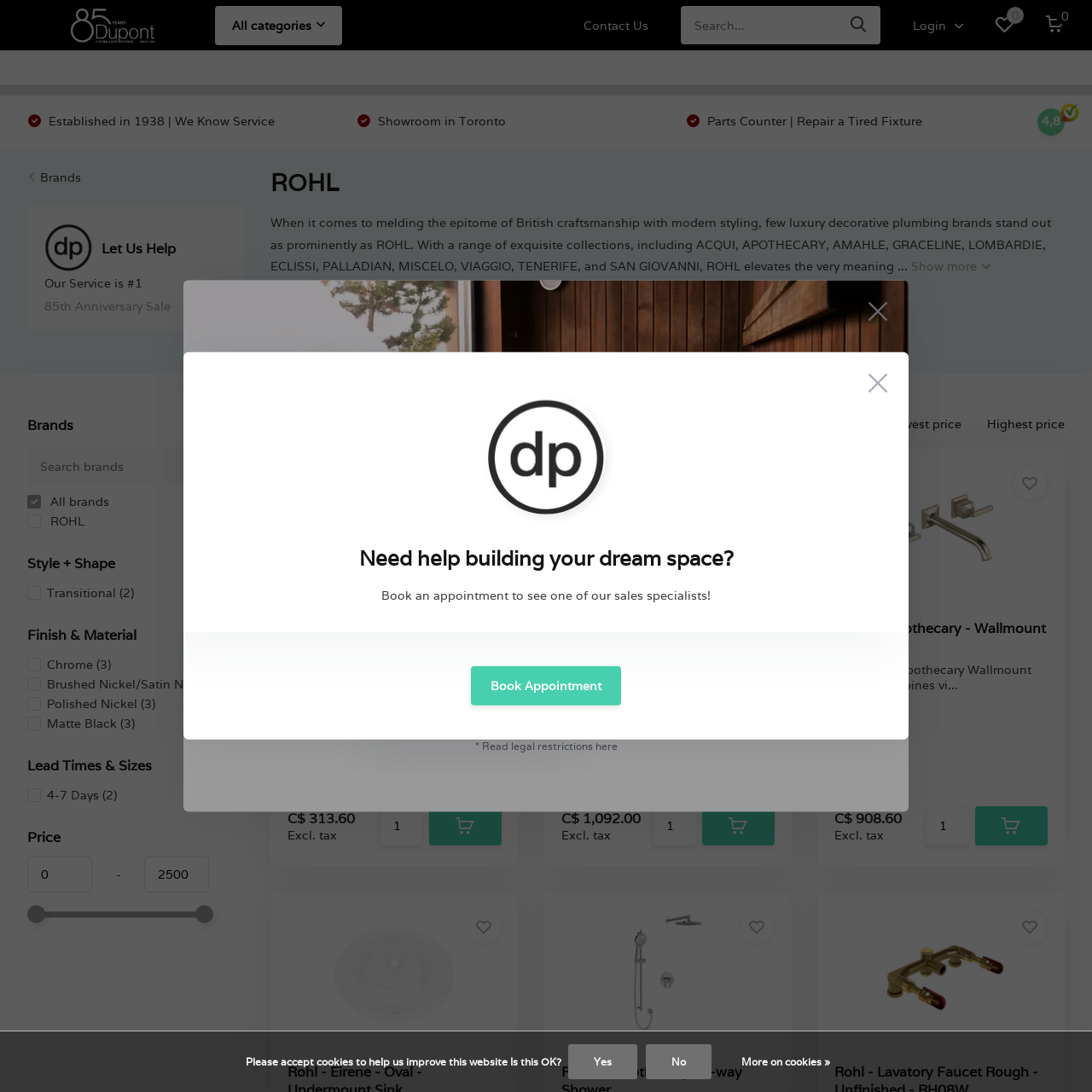Find and specify the bounding box coordinates that correspond to the clickable region for the instruction: "Login to your account".

[0.836, 0.016, 0.882, 0.03]